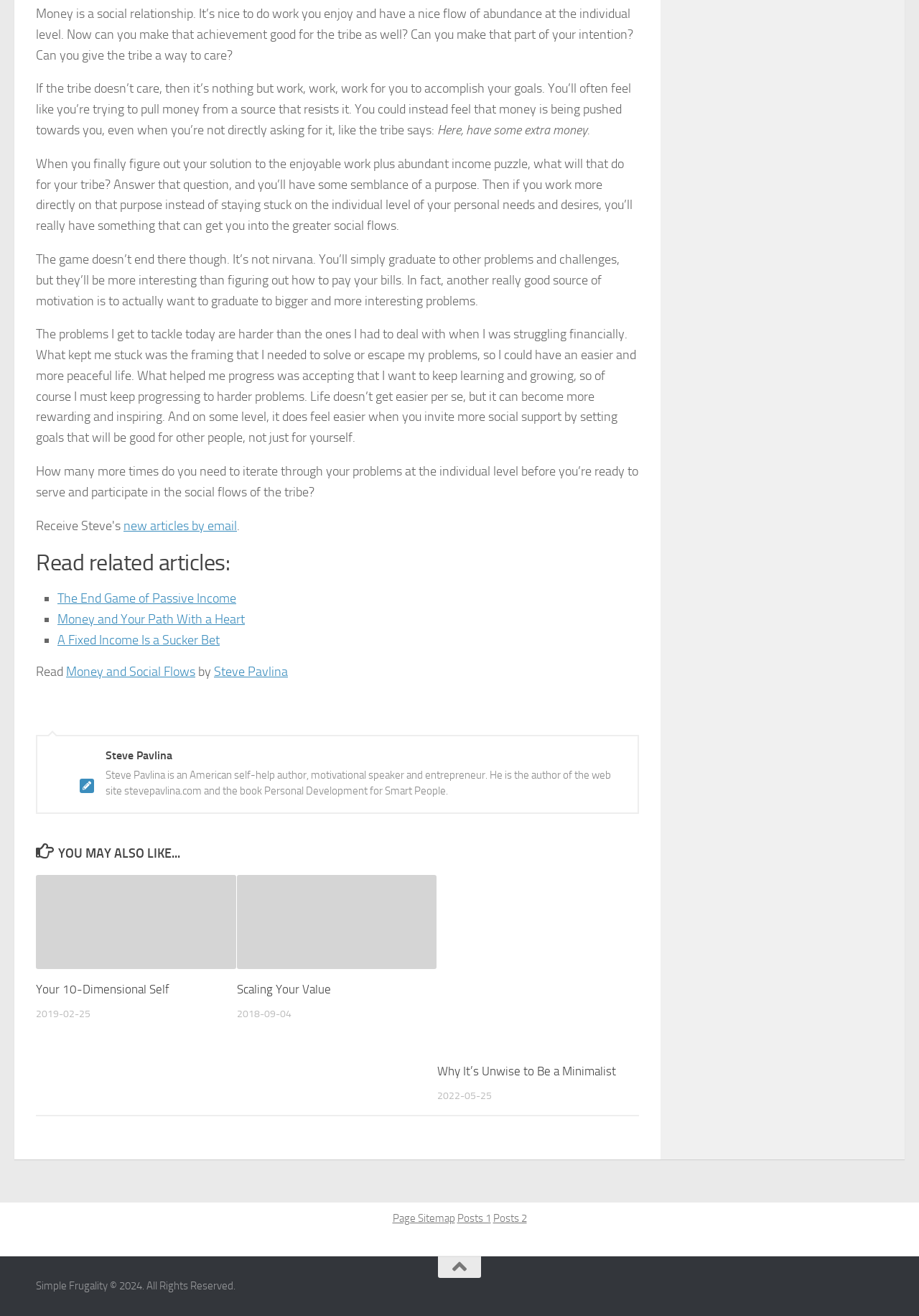Pinpoint the bounding box coordinates of the element you need to click to execute the following instruction: "Click on Video Stories". The bounding box should be represented by four float numbers between 0 and 1, in the format [left, top, right, bottom].

None